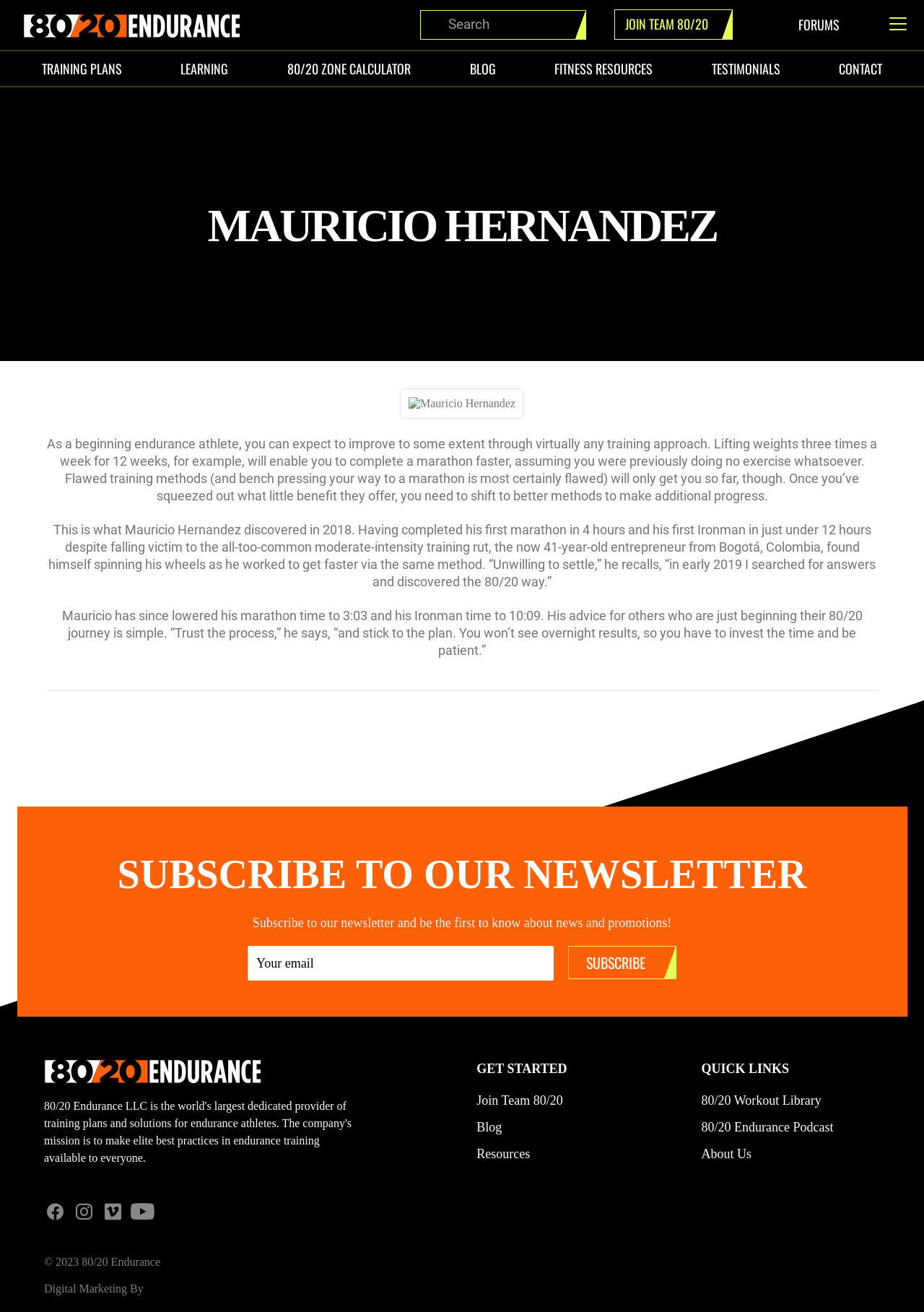Find the bounding box coordinates of the area to click in order to follow the instruction: "Subscribe to the newsletter".

[0.615, 0.721, 0.732, 0.746]